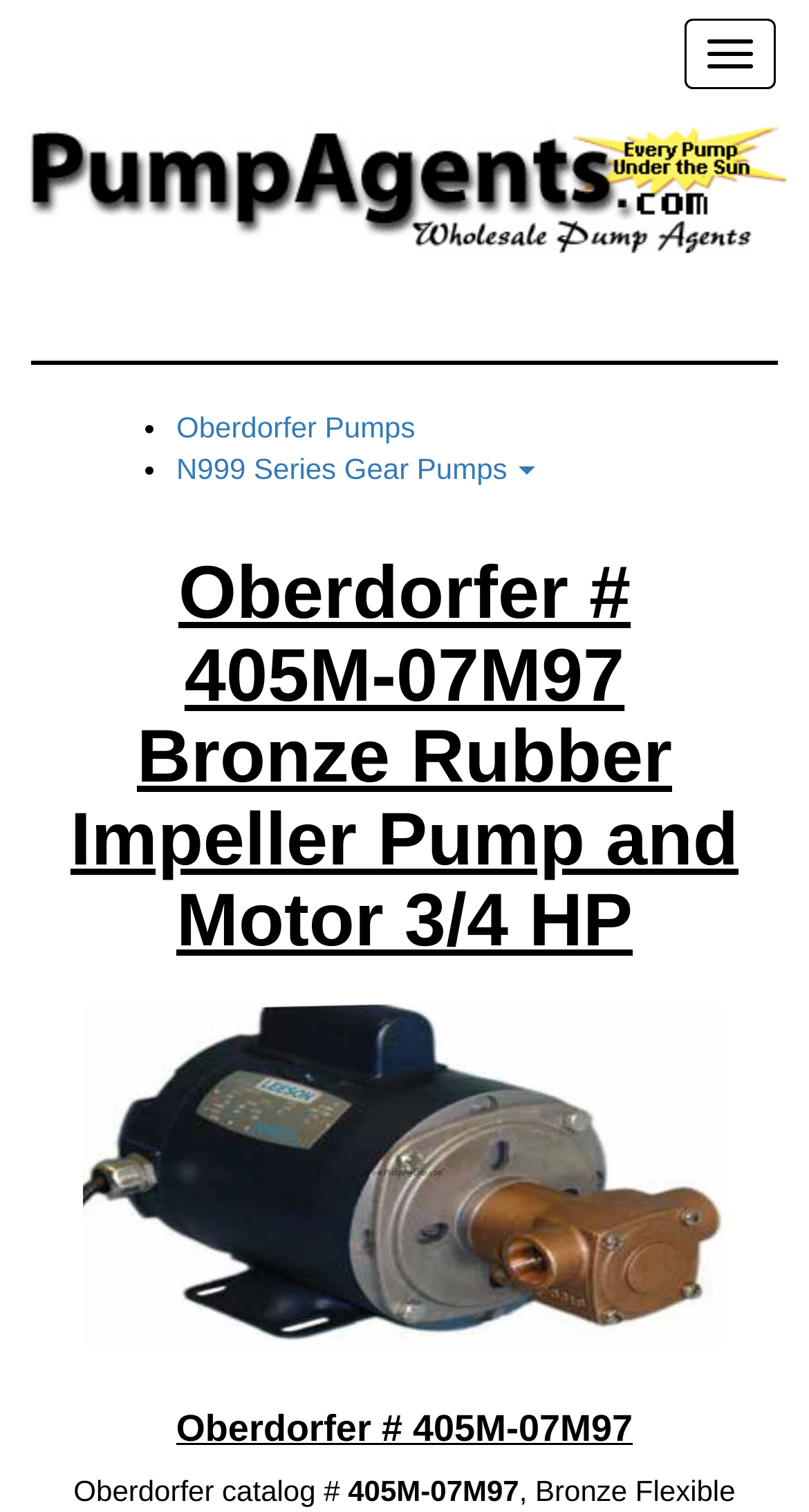What is the horsepower of the motor?
Using the details shown in the screenshot, provide a comprehensive answer to the question.

The horsepower of the motor can be found in the heading 'Oberdorfer # 405M-07M97 Bronze Rubber Impeller Pump and Motor 3/4 HP', which explicitly states the horsepower as 3/4 HP.